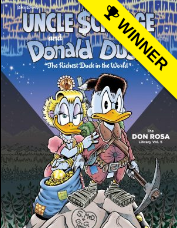What is Uncle Scrooge holding in the image?
Answer the question with a single word or phrase derived from the image.

A mining pickaxe